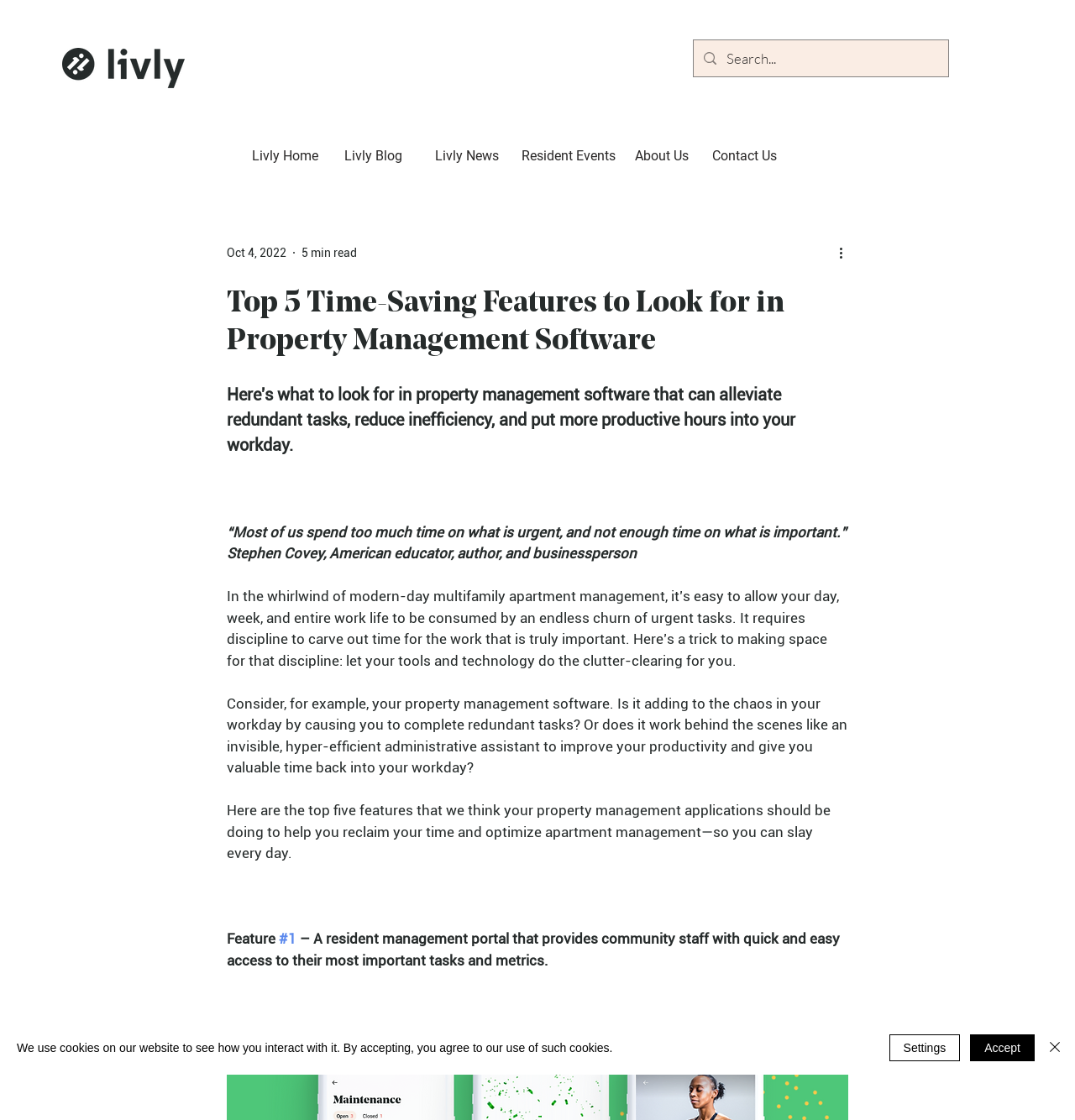Based on the element description: "+ What We Believe", identify the UI element and provide its bounding box coordinates. Use four float numbers between 0 and 1, [left, top, right, bottom].

None